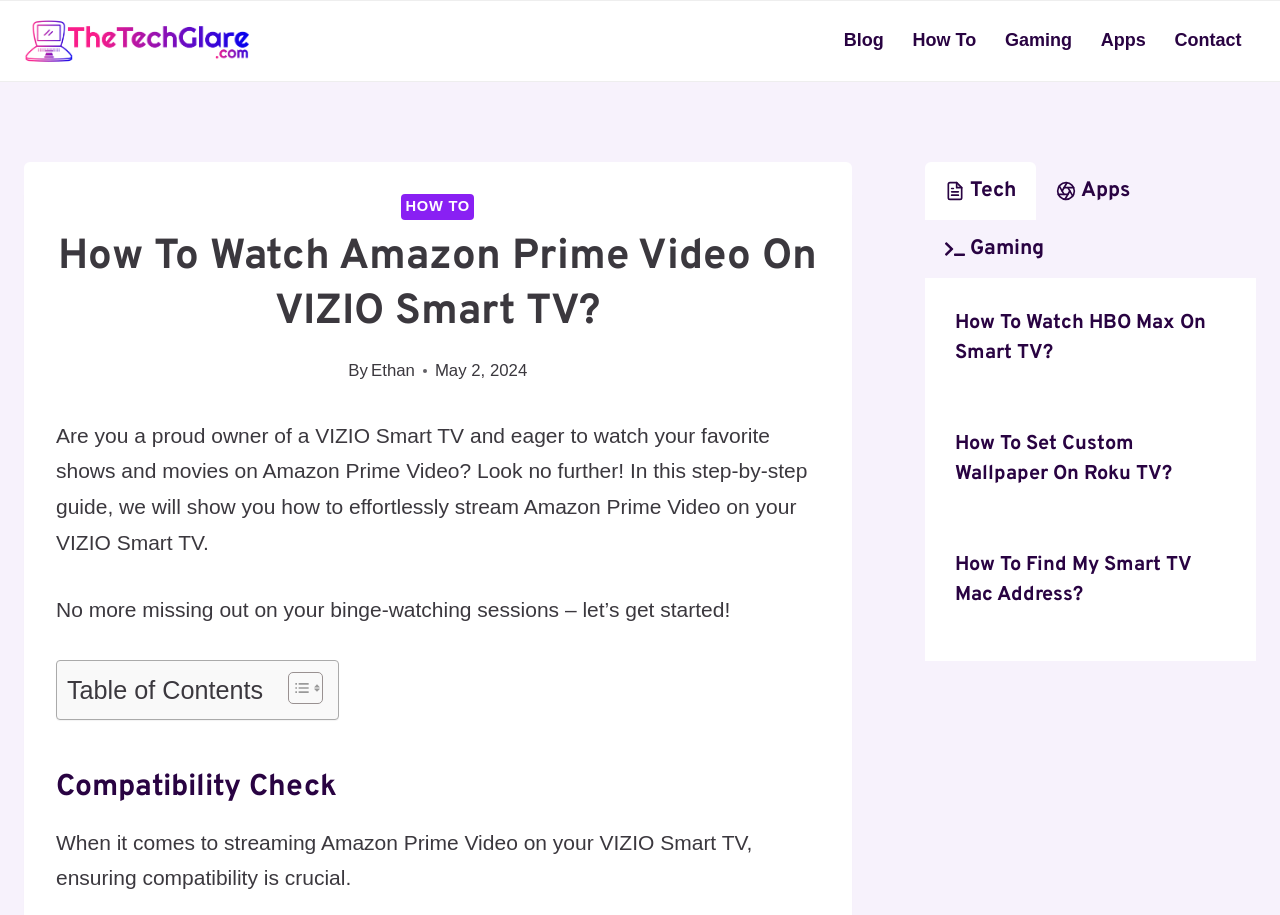Locate the bounding box coordinates of the element you need to click to accomplish the task described by this instruction: "Click the 'Blog' link".

[0.648, 0.022, 0.702, 0.067]